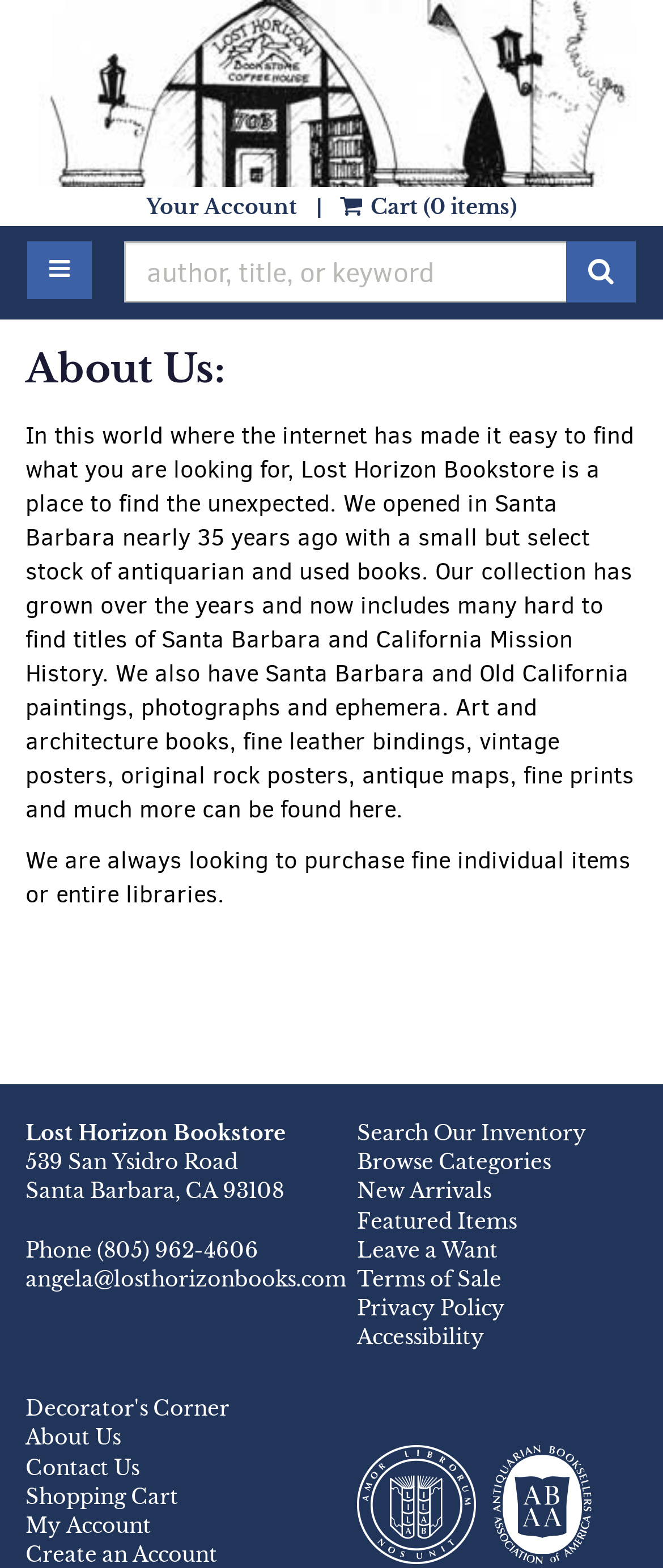Provide a comprehensive caption for the webpage.

The webpage is about Lost Horizon Bookstore, with a focus on its "About Us" section. At the top, there is a logo of the bookstore, which is also a link, accompanied by a navigation menu with links to "Your Account" and "Cart (0 items)". Below this, there is a search bar with a toggle button to open the main navigation.

The main content of the page is an article that describes the bookstore's history and mission. The article is divided into several sections, with headings and paragraphs of text. The first section explains how the bookstore was established in Santa Barbara 35 years ago, and how it has grown to include a wide range of rare and hard-to-find books, as well as art and architecture books, fine leather bindings, and other items.

The next section mentions that the bookstore is always looking to purchase fine individual items or entire libraries. There is a brief gap, and then another section with the bookstore's contact information, including its address, phone number, and email.

Below this, there are several links to other sections of the website, including "Search Our Inventory", "Browse Categories", "New Arrivals", "Featured Items", "Leave a Want", "Terms of Sale", "Privacy Policy", "Accessibility", and "Decorator's Corner". There are also links to "About Us", "Contact Us", "Shopping Cart", "My Account", and "Create an Account" at the bottom of the page.